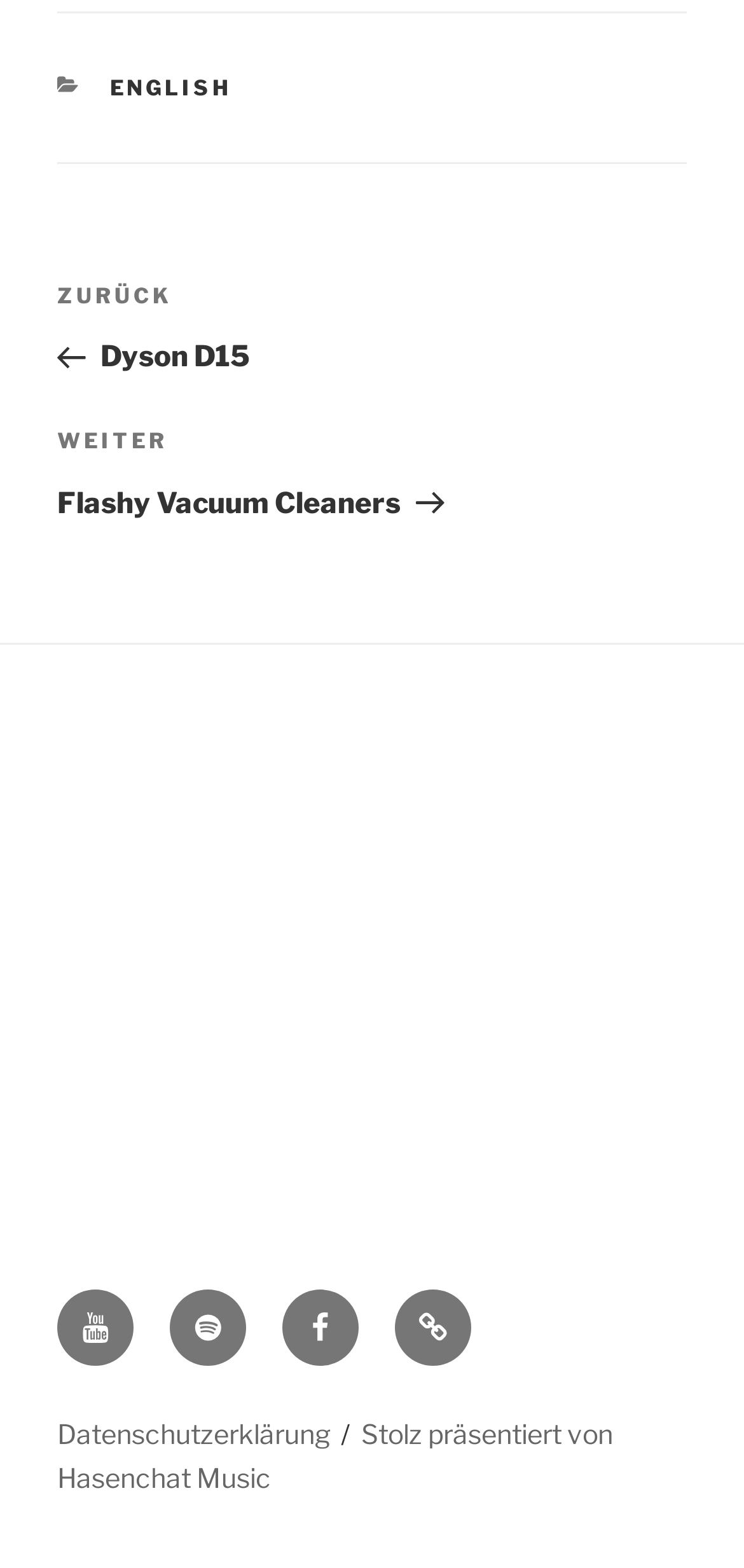Locate the bounding box coordinates of the item that should be clicked to fulfill the instruction: "Visit English version".

[0.147, 0.047, 0.312, 0.064]